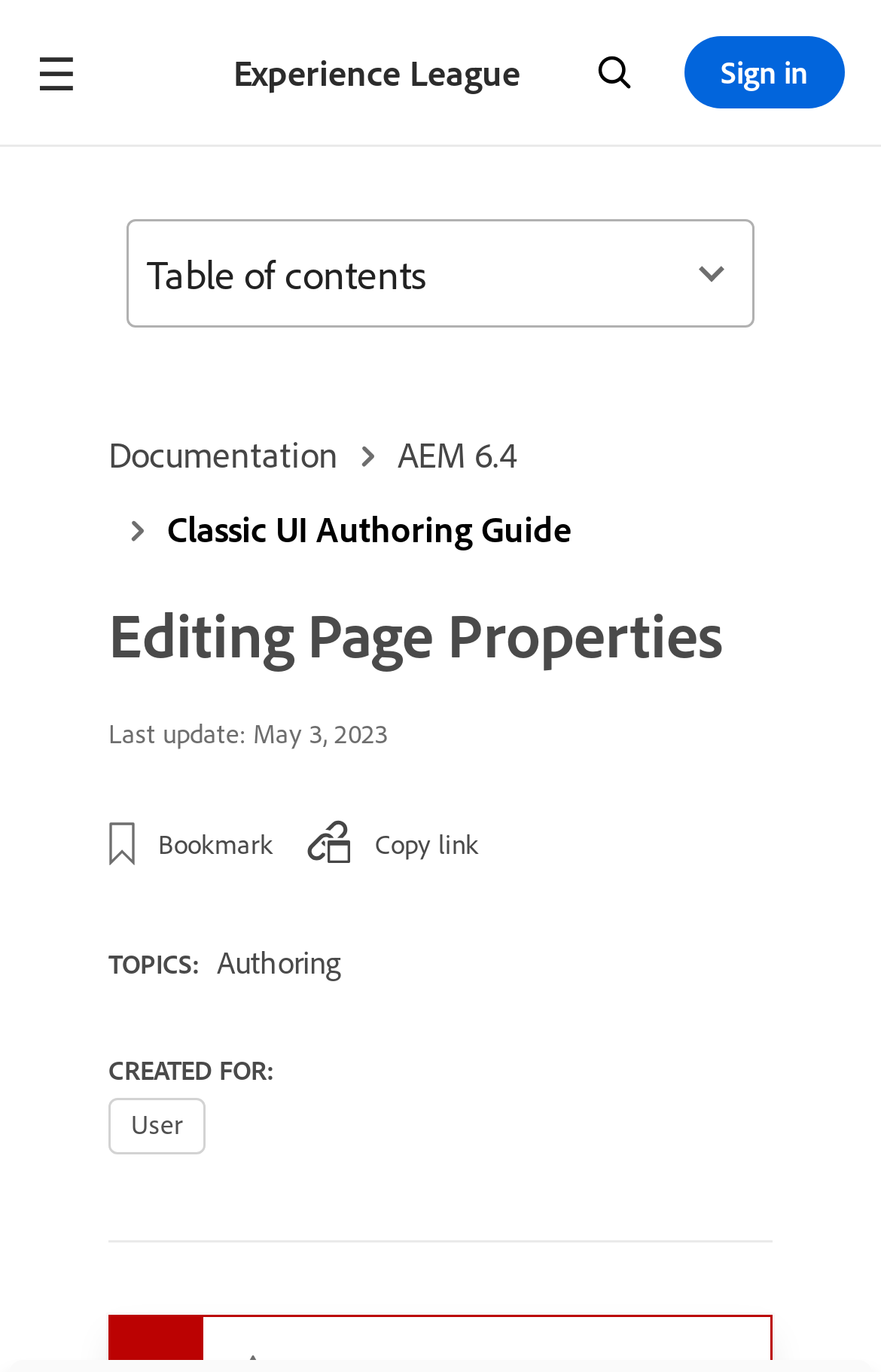What is the purpose of the 'Table of contents' button?
Please use the visual content to give a single word or phrase answer.

To show table of contents